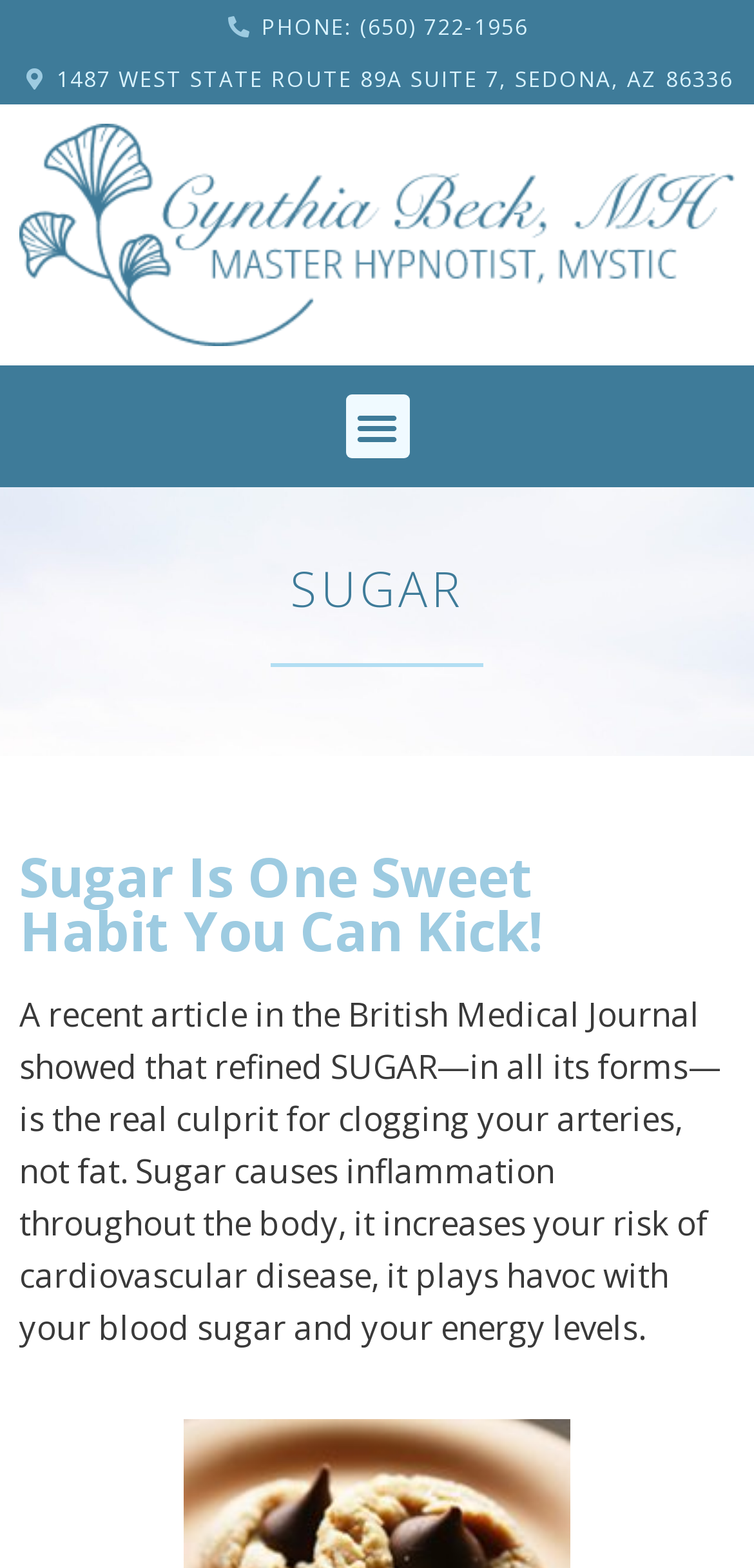What is the topic of the article mentioned on the webpage?
Using the visual information, answer the question in a single word or phrase.

Sugar